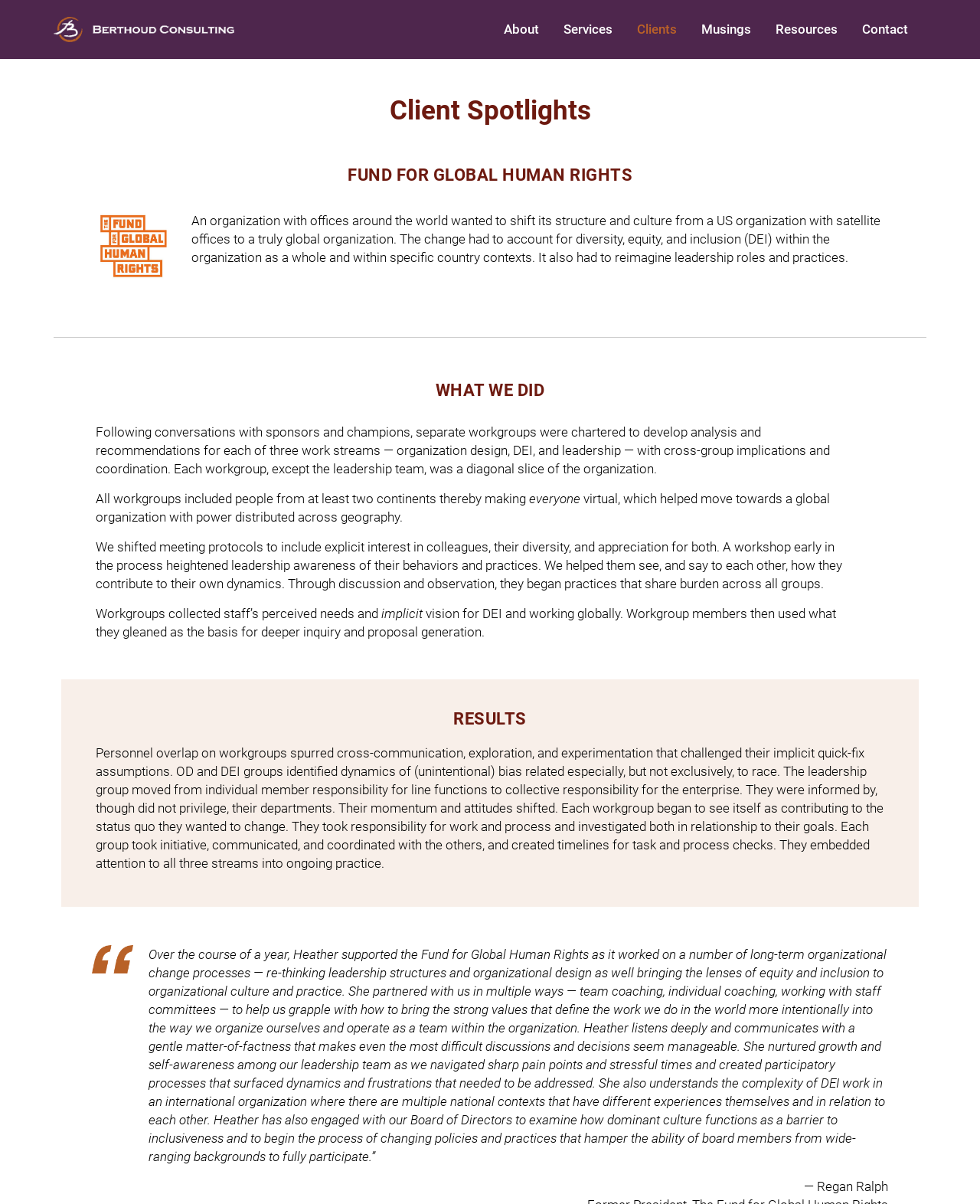Create a detailed narrative of the webpage’s visual and textual elements.

The webpage is about a case study of the Fund for Global Human Rights, an organization with offices around the world. At the top of the page, there is a logo and a navigation menu with links to "About", "Services", "Clients", "Musings", "Resources", and "Contact". 

Below the navigation menu, there is a heading "Client Spotlights" followed by a subheading "FUND FOR GLOBAL HUMAN RIGHTS". 

The main content of the page is divided into three sections: "Client Spotlights", "WHAT WE DID", and "RESULTS". 

In the "Client Spotlights" section, there is a brief description of the organization's goal to shift its structure and culture from a US-centric organization to a truly global one, taking into account diversity, equity, and inclusion (DEI) within the organization and in specific country contexts.

In the "WHAT WE DID" section, there is a detailed description of the process the organization went through to achieve its goal, including the formation of separate workgroups to develop analysis and recommendations for organization design, DEI, and leadership. The workgroups included people from at least two continents, and all meetings were virtual to move towards a global organization with power distributed across geography.

In the "RESULTS" section, there is a description of the outcomes of the process, including the identification of dynamics of unintentional bias, the shift of leadership responsibility from individual to collective, and the embedding of attention to DEI and organizational design into ongoing practice.

At the bottom of the page, there is a testimonial from Regan Ralph, praising the work of Heather, a consultant who supported the organization in its change process.